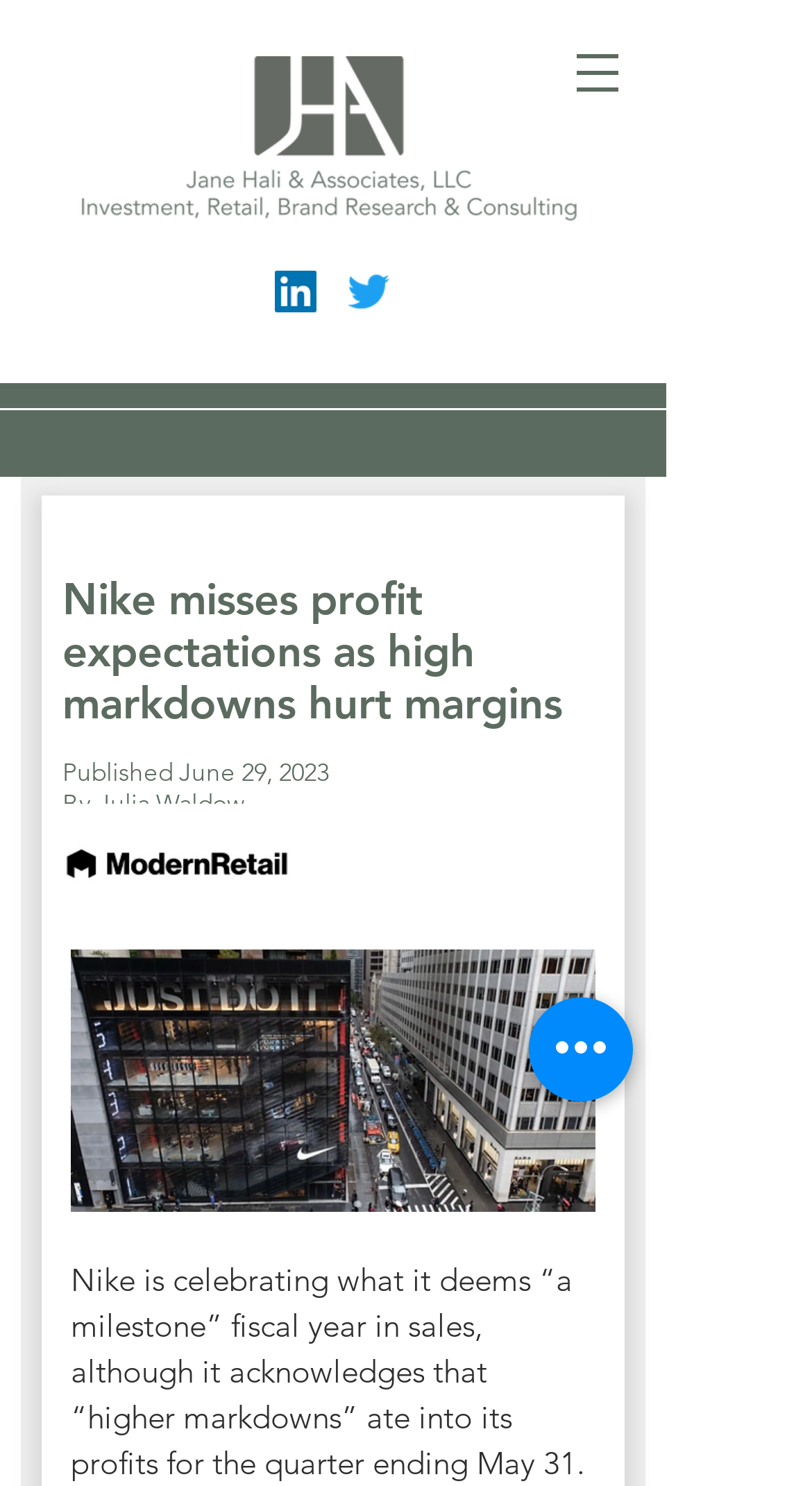Determine the bounding box coordinates in the format (top-left x, top-left y, bottom-right x, bottom-right y). Ensure all values are floating point numbers between 0 and 1. Identify the bounding box of the UI element described by: aria-label="LinkedIn"

[0.338, 0.182, 0.39, 0.21]